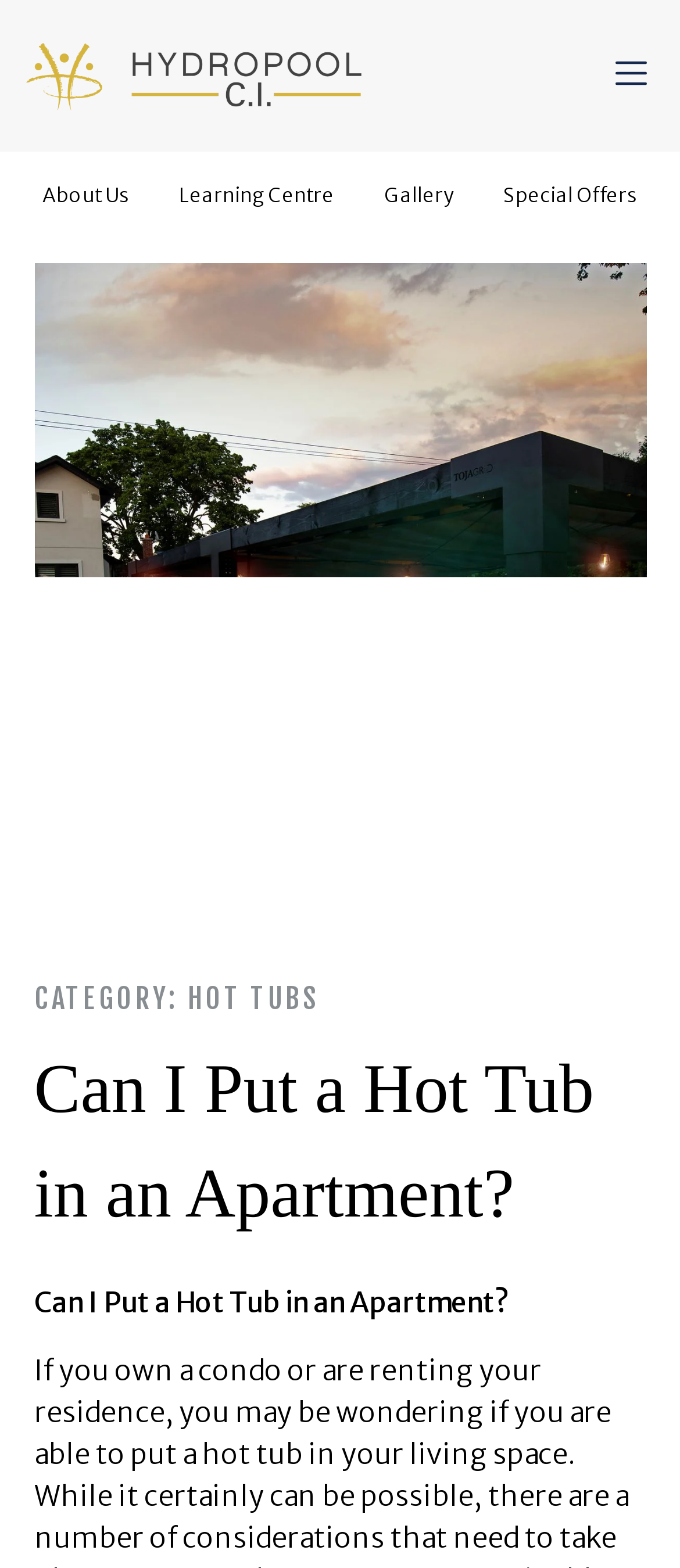Provide the bounding box coordinates of the HTML element this sentence describes: "Menu". The bounding box coordinates consist of four float numbers between 0 and 1, i.e., [left, top, right, bottom].

[0.882, 0.026, 0.974, 0.071]